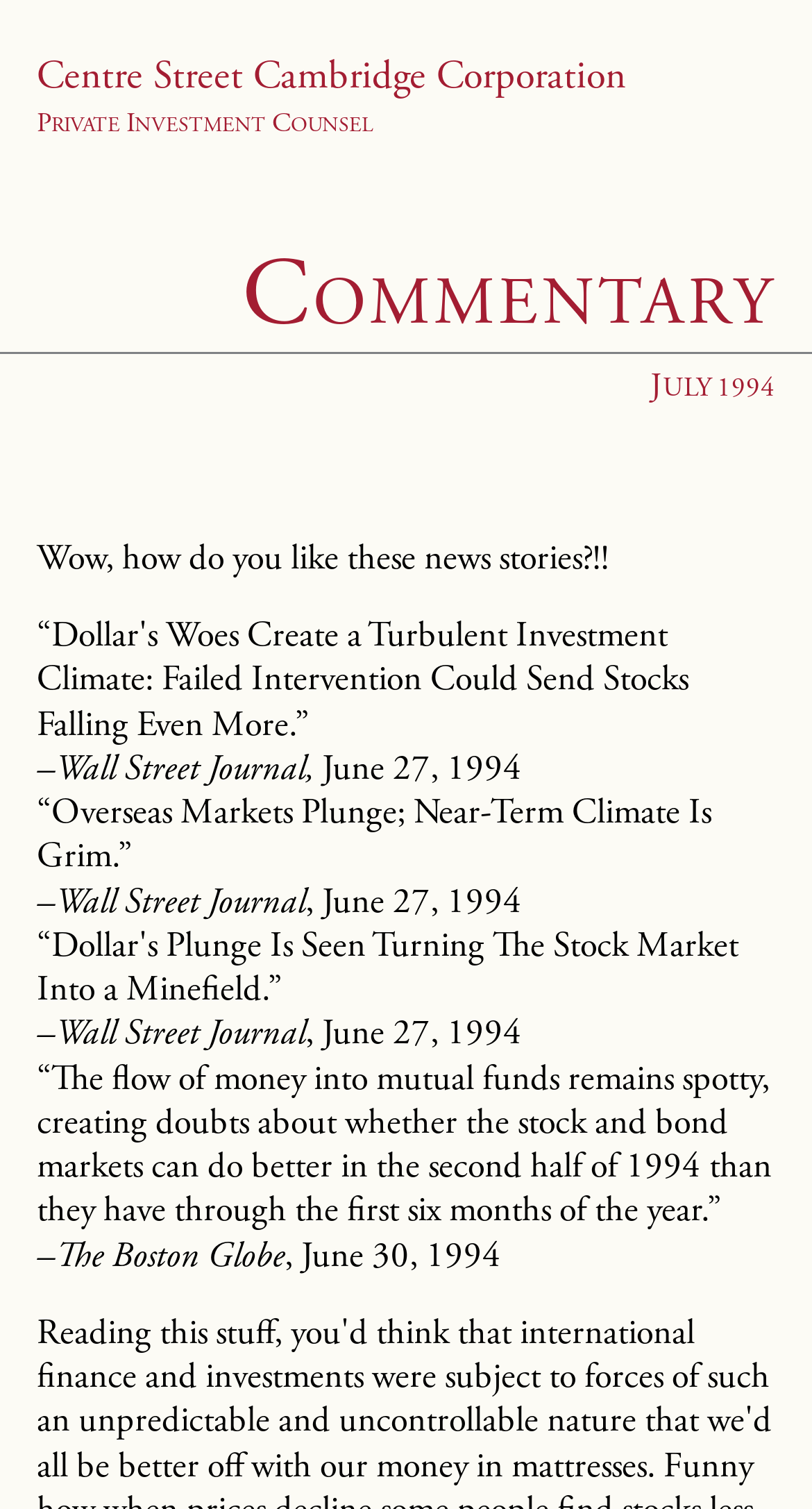Determine the bounding box coordinates in the format (top-left x, top-left y, bottom-right x, bottom-right y). Ensure all values are floating point numbers between 0 and 1. Identify the bounding box of the UI element described by: Sweetwater Media Inc

None